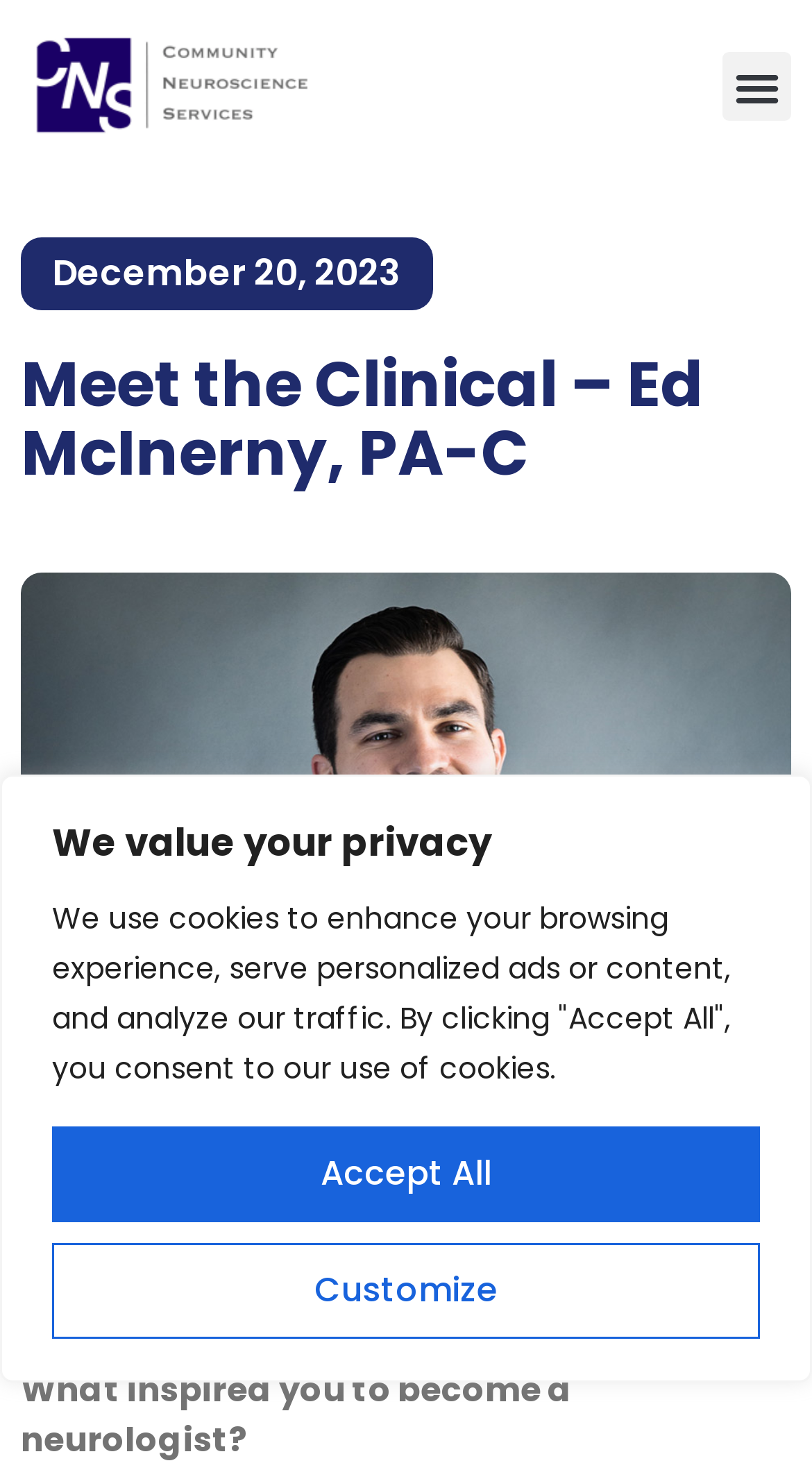Find the bounding box of the UI element described as: "Customize". The bounding box coordinates should be given as four float values between 0 and 1, i.e., [left, top, right, bottom].

[0.064, 0.84, 0.936, 0.905]